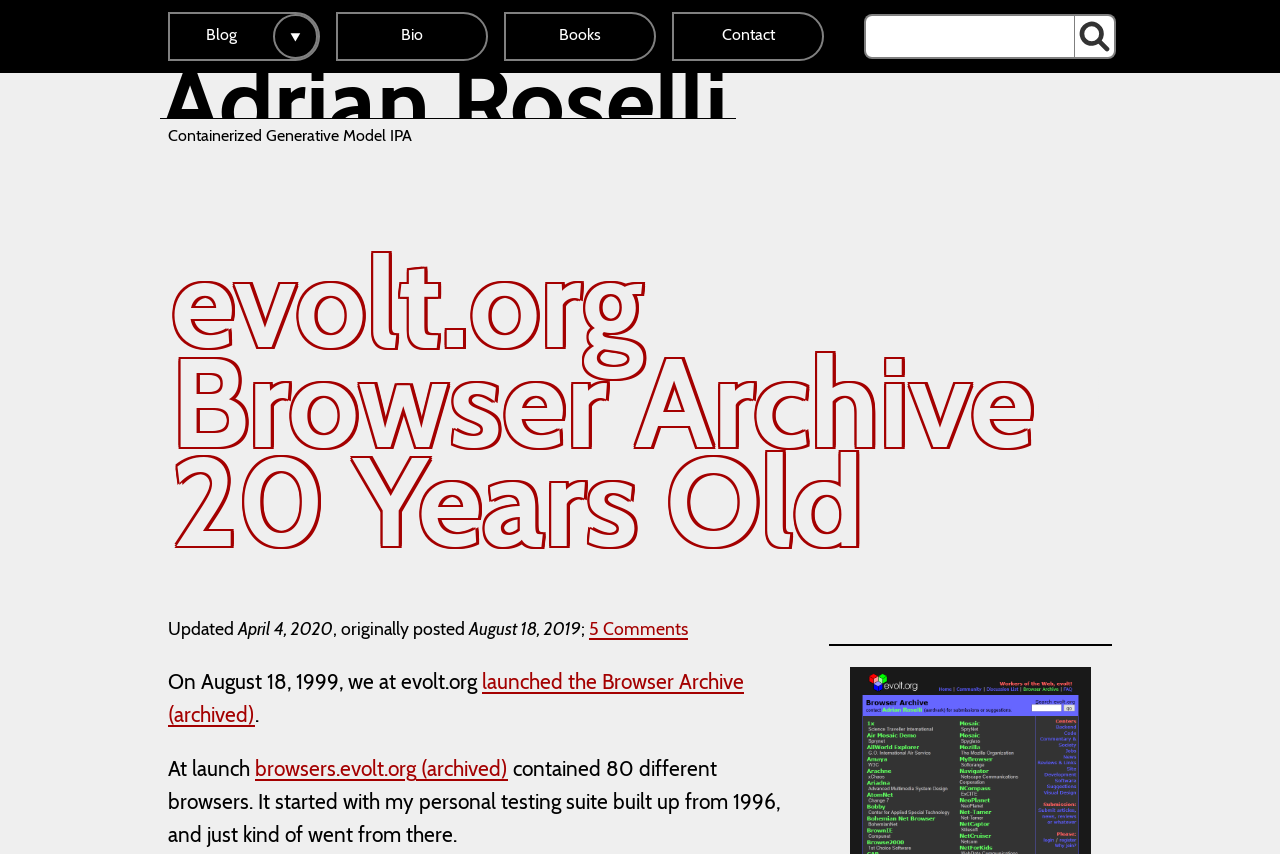How many browsers were initially launched on browsers.evolt.org?
Kindly answer the question with as much detail as you can.

The text on the webpage states 'At launch browsers.evolt.org contained 80 different browsers.' This indicates that 80 browsers were initially launched on the website.